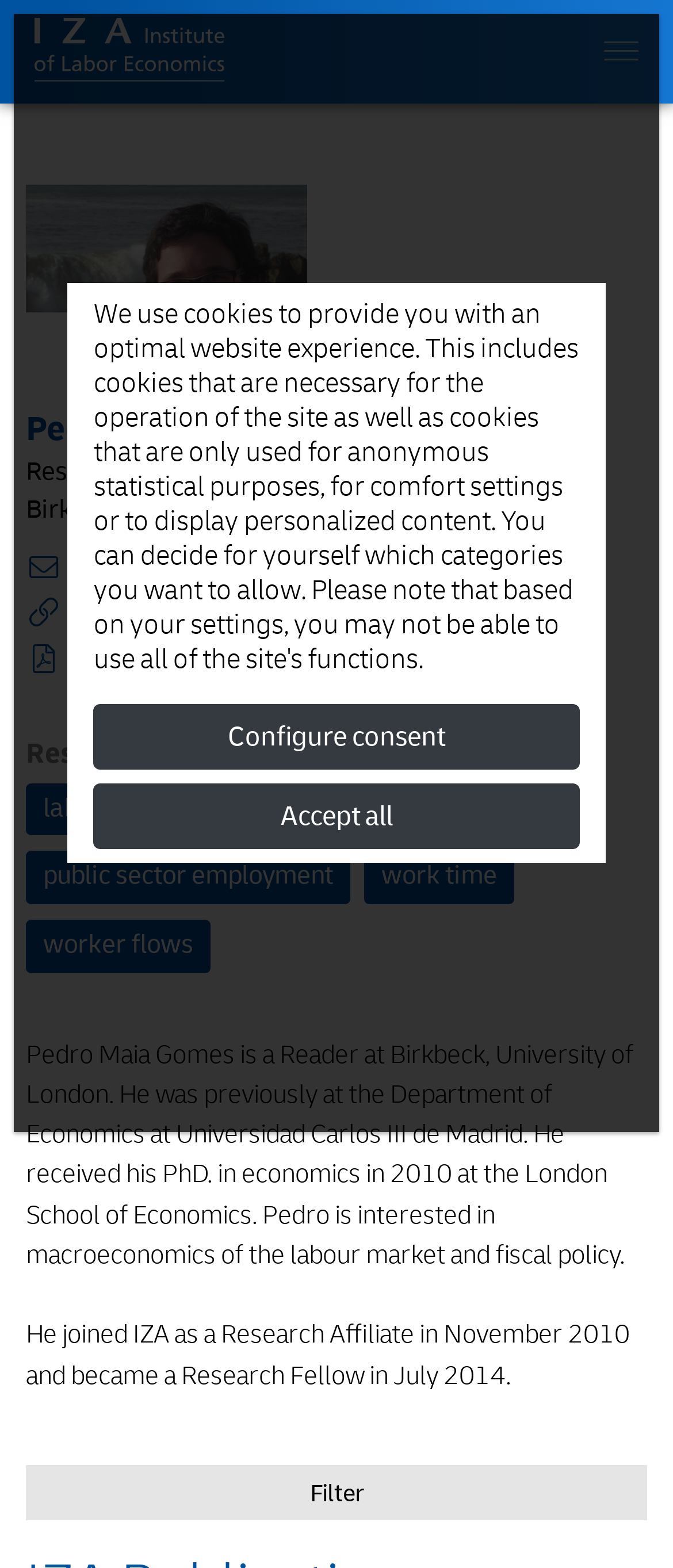Use a single word or phrase to answer the question: 
What is Pedro's previous affiliation?

Universidad Carlos III de Madrid